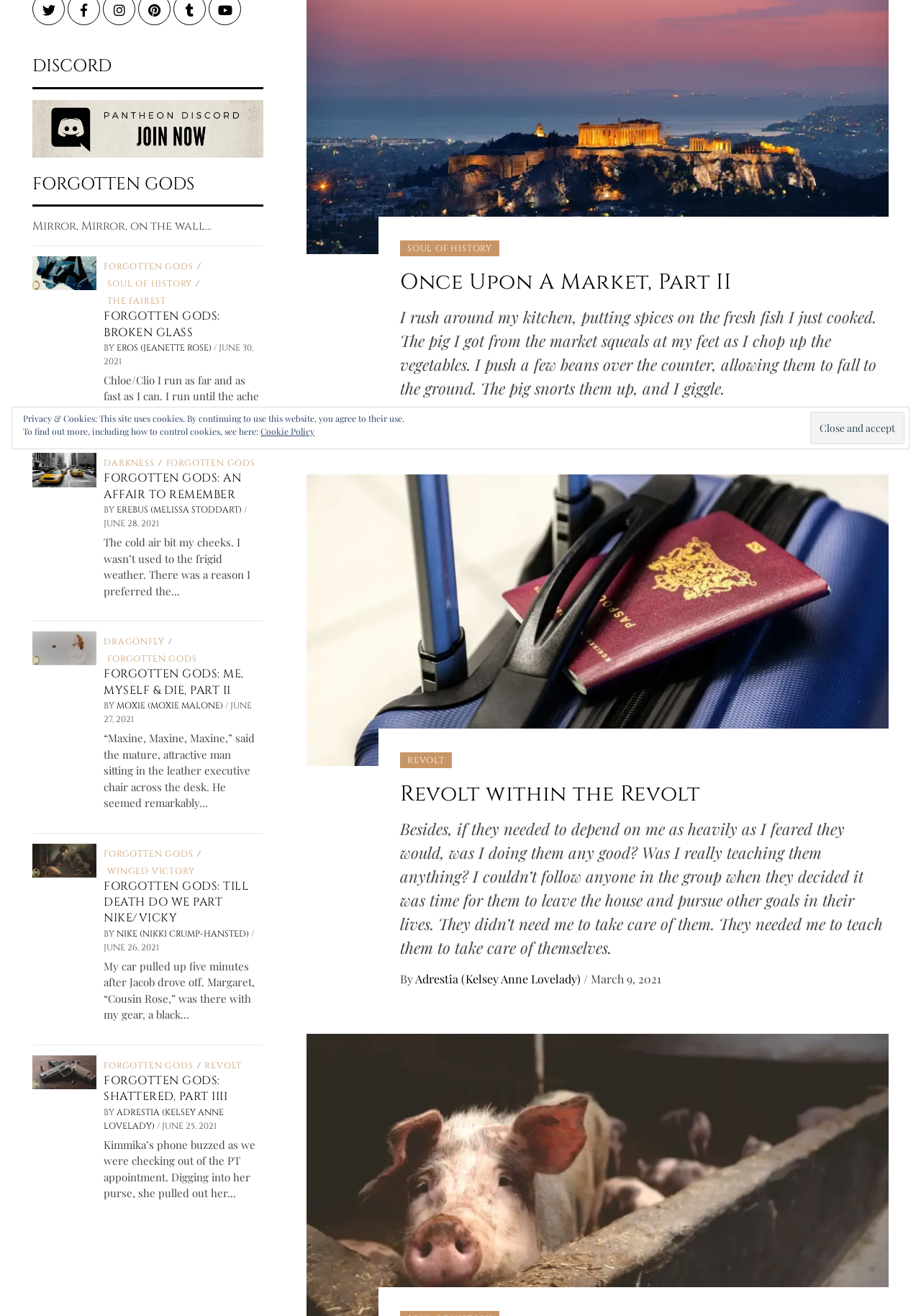Find the bounding box coordinates of the UI element according to this description: "Forgotten Gods: Broken Glass".

[0.113, 0.234, 0.239, 0.259]